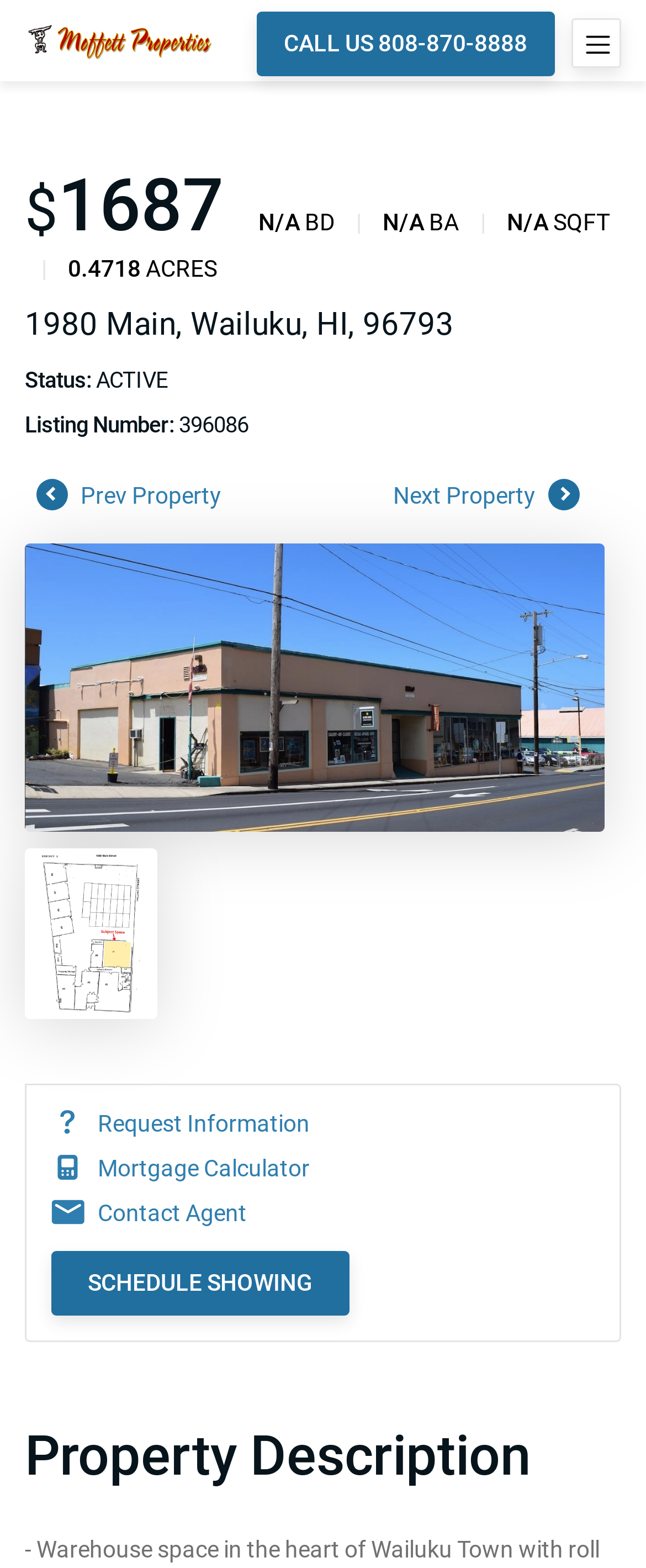Explain in detail what is displayed on the webpage.

This webpage appears to be a real estate listing for a property located at 1980 Main, Wailuku, HI, 96793. At the top left corner, there is a logo of Moffett Properties, accompanied by a link to the company's website. Next to the logo, there is a call-to-action link to contact the company via phone.

Below the logo and phone number, there are several sections of information about the property. On the left side, there are details about the property's price, with a dollar sign and a numerical value. Next to it, there are fields for the number of bedrooms, bathrooms, and square footage, although the values for these fields are listed as "N/A".

On the same level, there is a heading that displays the property's address, followed by a section with the property's status, listing number, and other details. Below this section, there is a navigation menu with links to view previous and next properties.

The webpage also features several images, with two larger images taking up most of the width of the page, and several smaller images scattered throughout. One of the smaller images is a logo for Moffett Properties, while others appear to be icons or buttons for various actions, such as requesting information or contacting an agent.

In the lower half of the page, there are three links to request information, calculate mortgage payments, and contact an agent, each accompanied by a small icon. Below these links, there is a call-to-action button to schedule a showing. Finally, at the very bottom of the page, there is a heading that reads "Property Description", although the actual description is not provided in the accessibility tree.